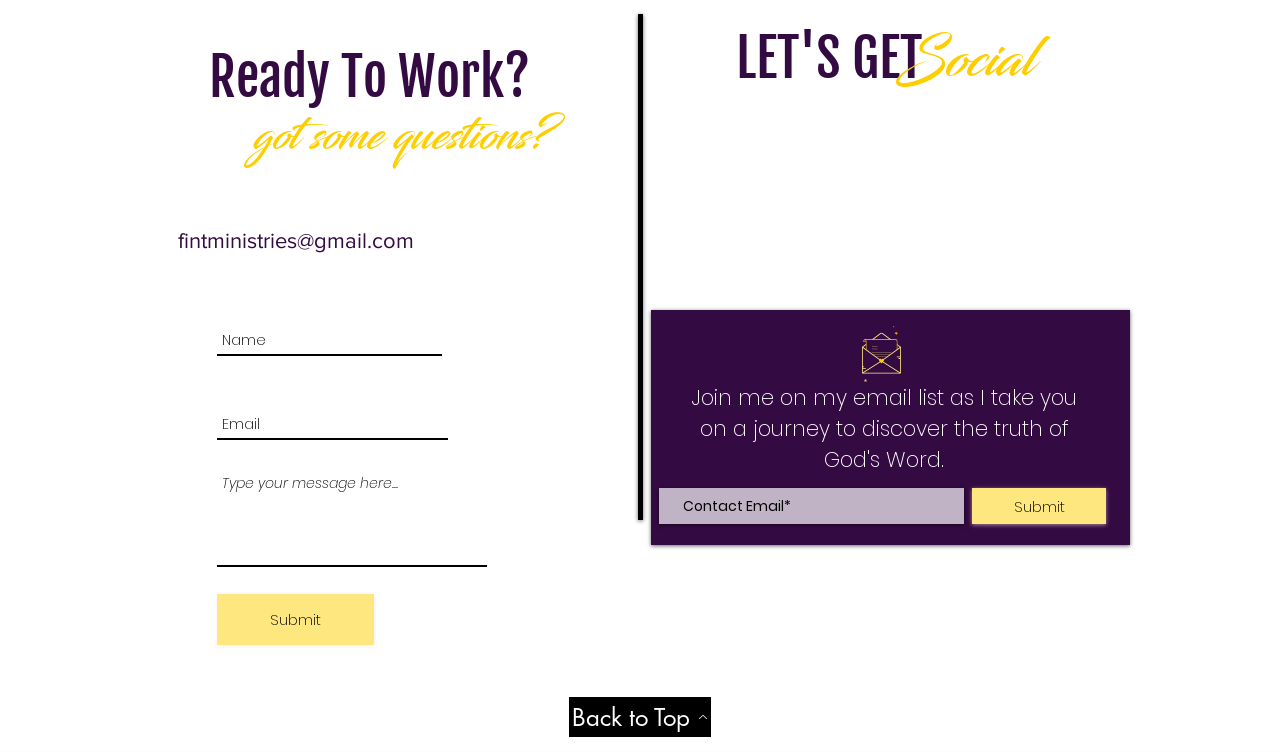What is the label of the first textbox on the left side?
Provide a detailed answer to the question using information from the image.

The first textbox on the left side has a label that says 'Name', indicating that it is a field for users to input their name.